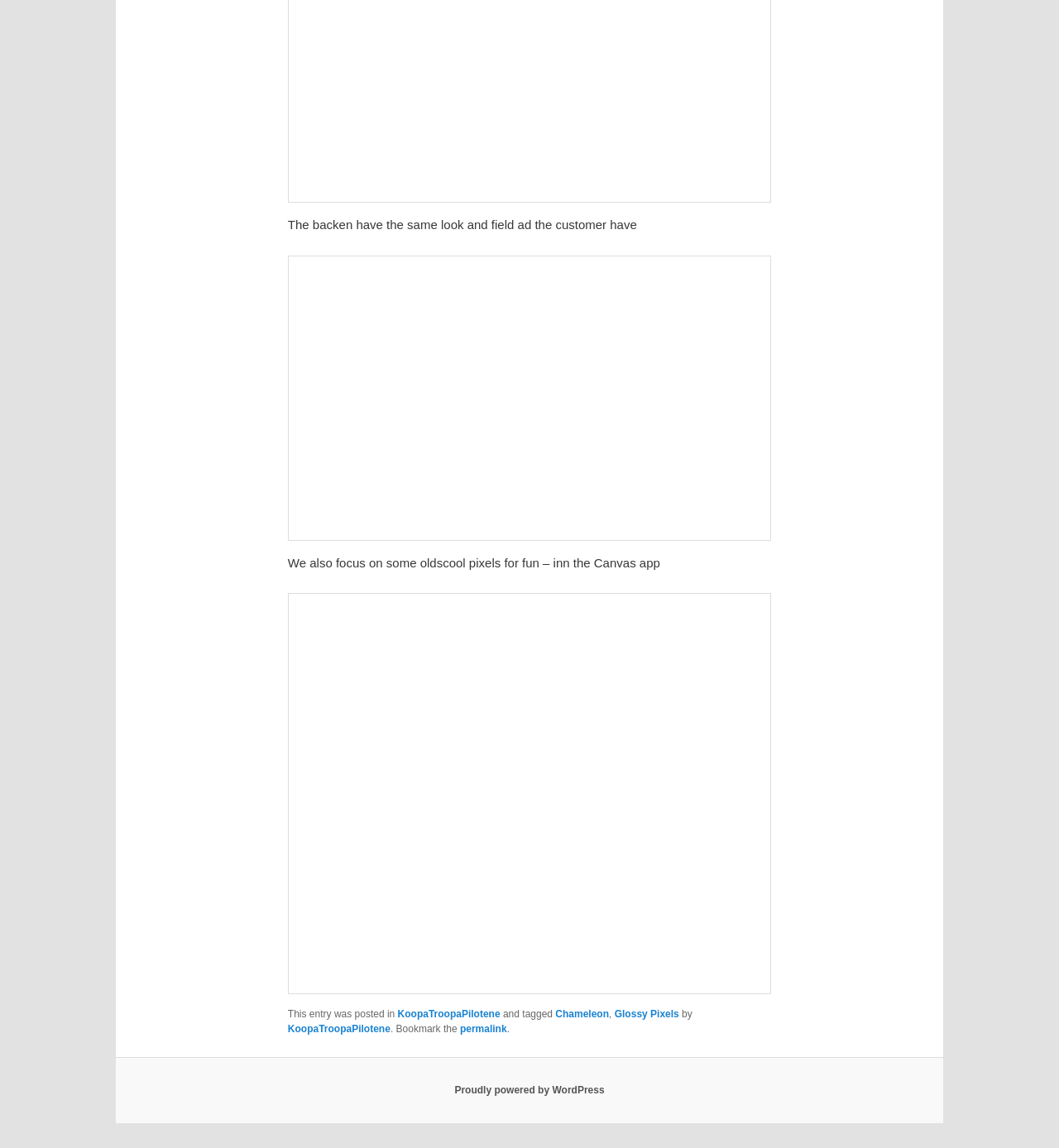Please look at the image and answer the question with a detailed explanation: How many links are present in the footer section?

The footer section contains 5 links, namely 'KoopaTroopaPilotene', 'Chameleon', 'Glossy Pixels', 'permalink', and 'KoopaTroopaPilotene' again.